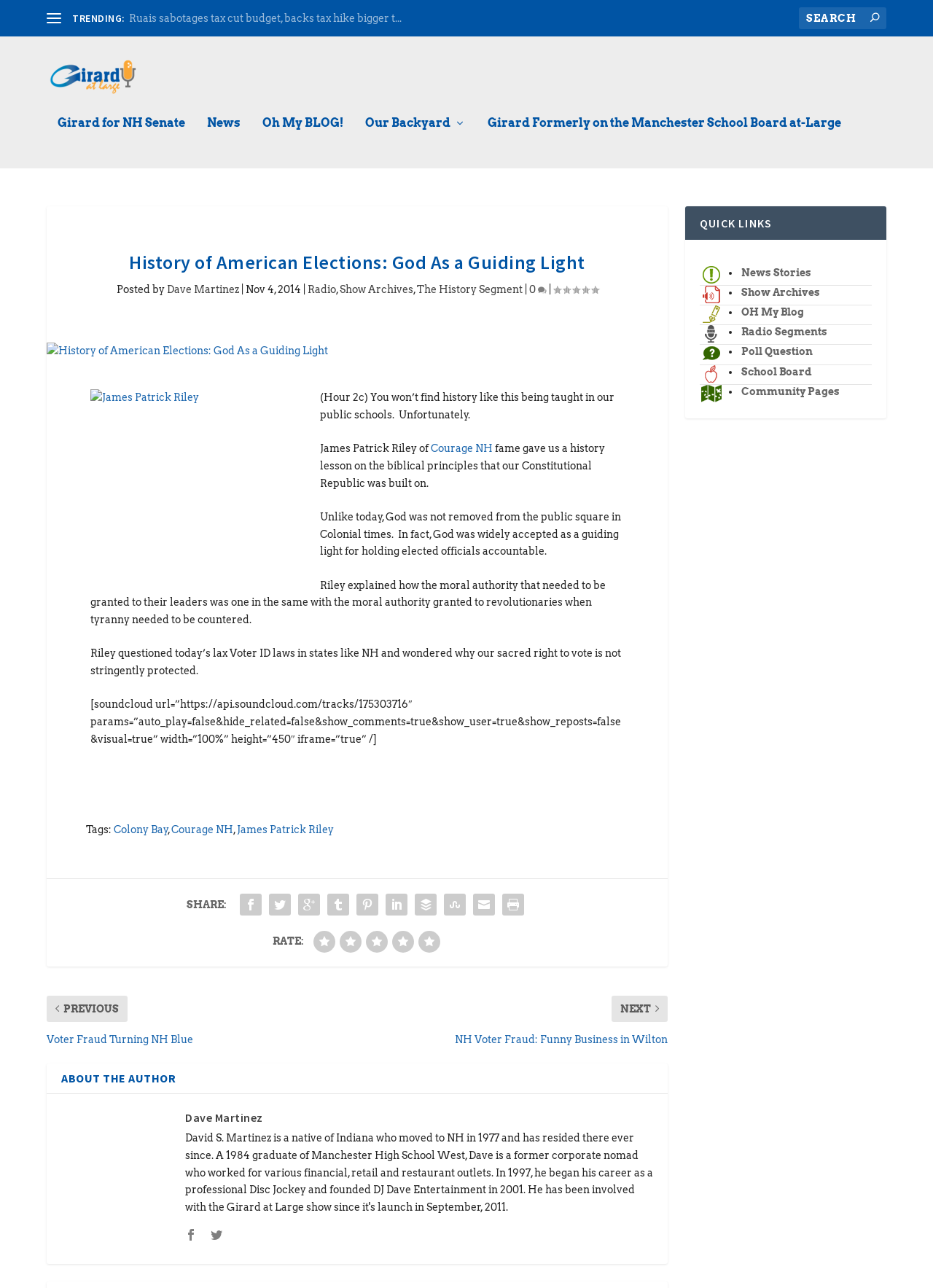Locate and generate the text content of the webpage's heading.

History of American Elections: God As a Guiding Light